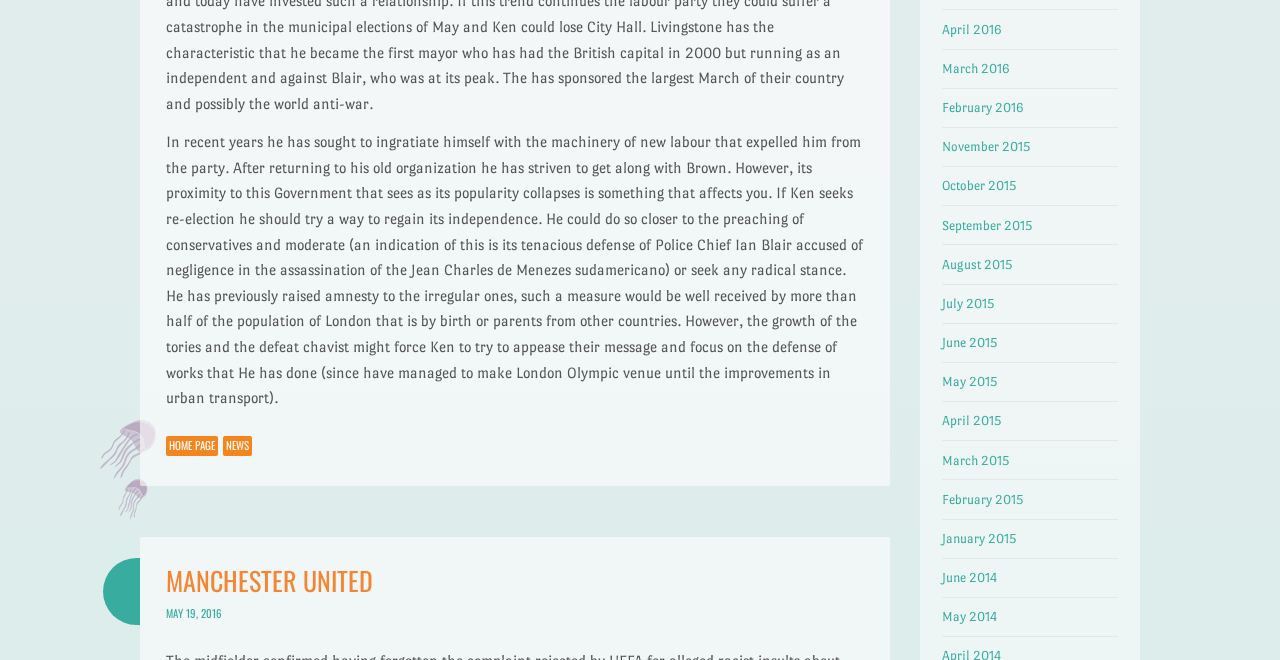Please identify the bounding box coordinates of the element's region that I should click in order to complete the following instruction: "view news". The bounding box coordinates consist of four float numbers between 0 and 1, i.e., [left, top, right, bottom].

[0.174, 0.661, 0.197, 0.691]